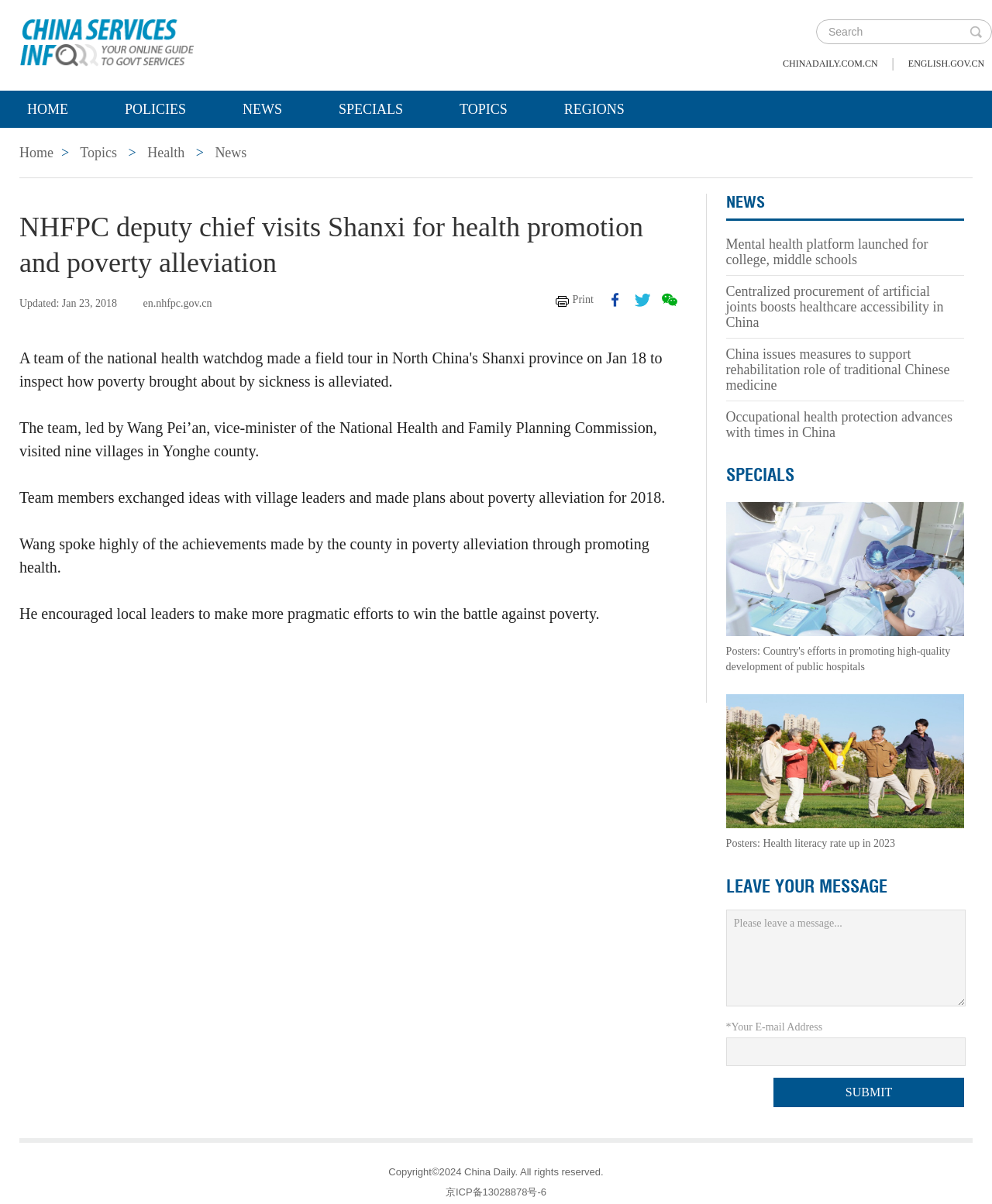Kindly respond to the following question with a single word or a brief phrase: 
What is the name of the vice-minister of the National Health and Family Planning Commission?

Wang Pei’an